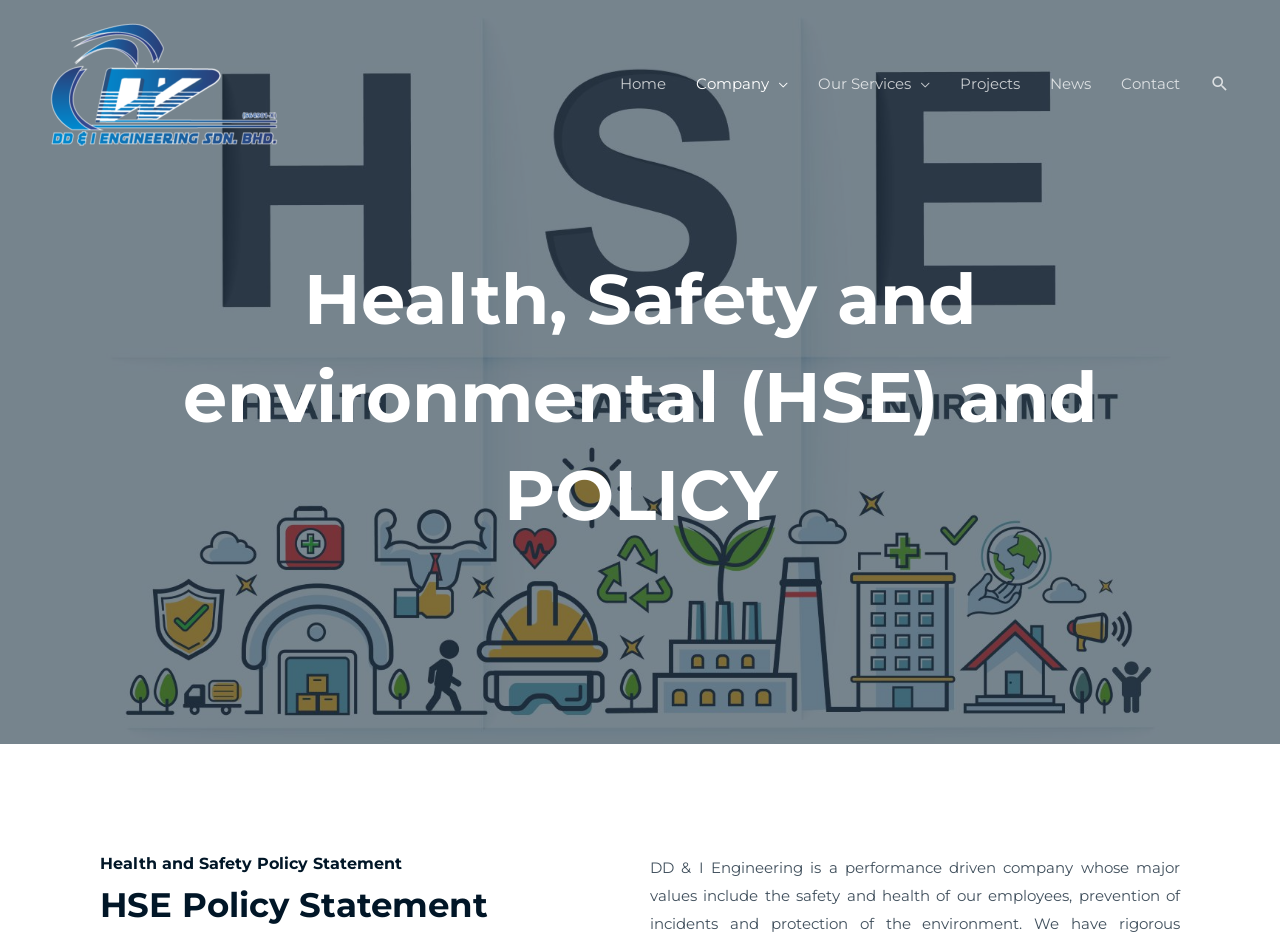Find the headline of the webpage and generate its text content.

Health, Safety and environmental (HSE) and POLICY